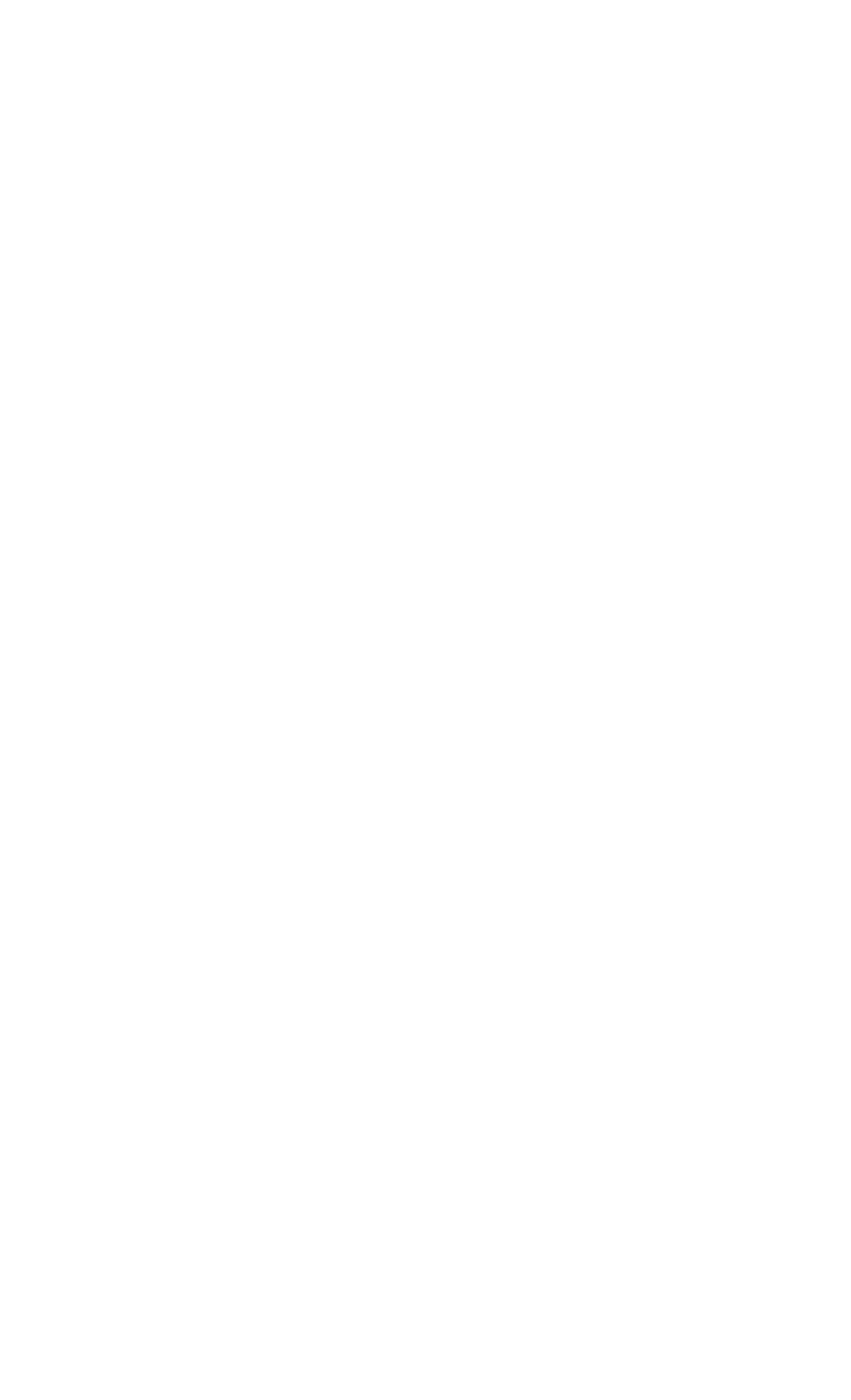What is the purpose of the 'Posts' section?
Based on the image, give a concise answer in the form of a single word or short phrase.

Post navigation